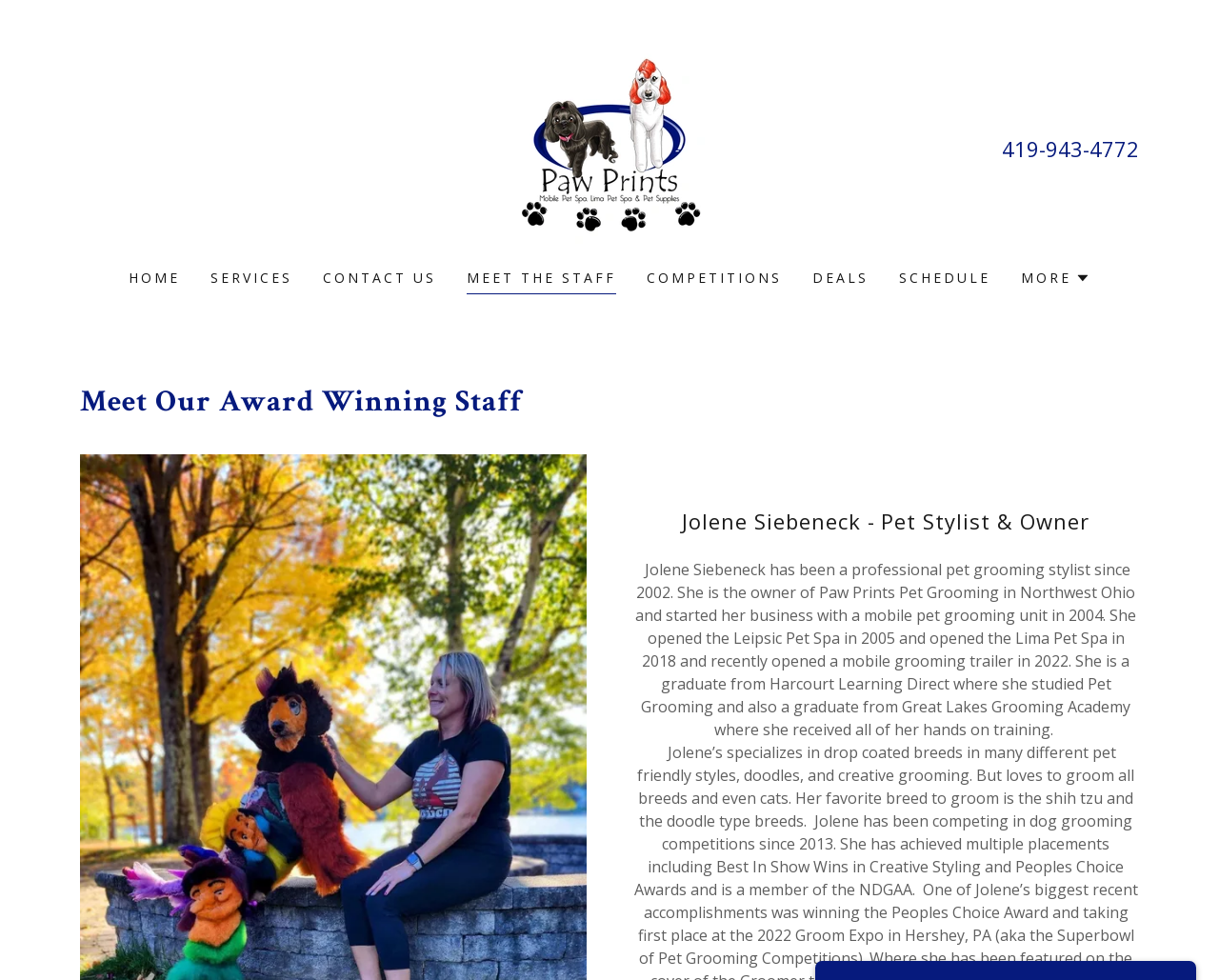What is the name of the business owned by Jolene Siebeneck?
Please describe in detail the information shown in the image to answer the question.

I found the answer by looking at the link 'Paw Prints' with a popup menu, which suggests that it is a business or organization, and the static text that mentions Jolene Siebeneck as the owner of Paw Prints Pet Grooming in Northwest Ohio.